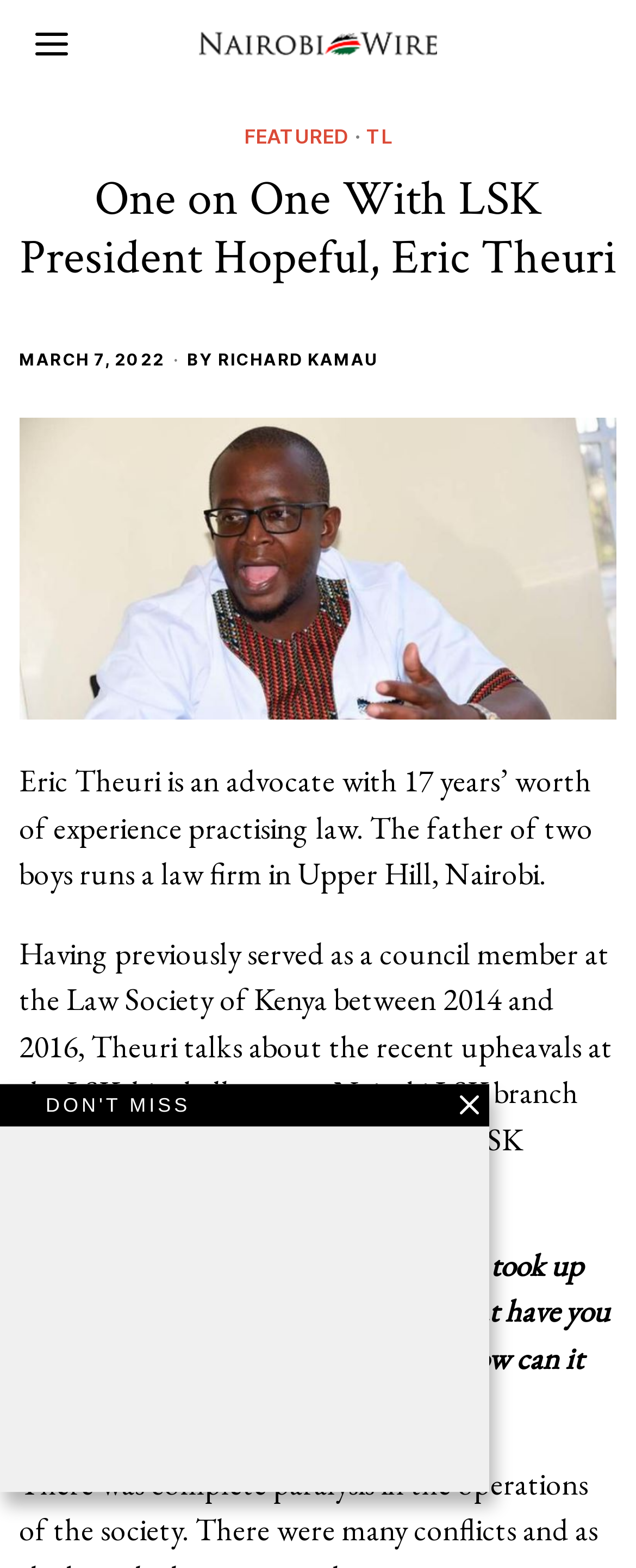Use a single word or phrase to answer the question: Where is Eric Theuri's law firm located?

Upper Hill, Nairobi